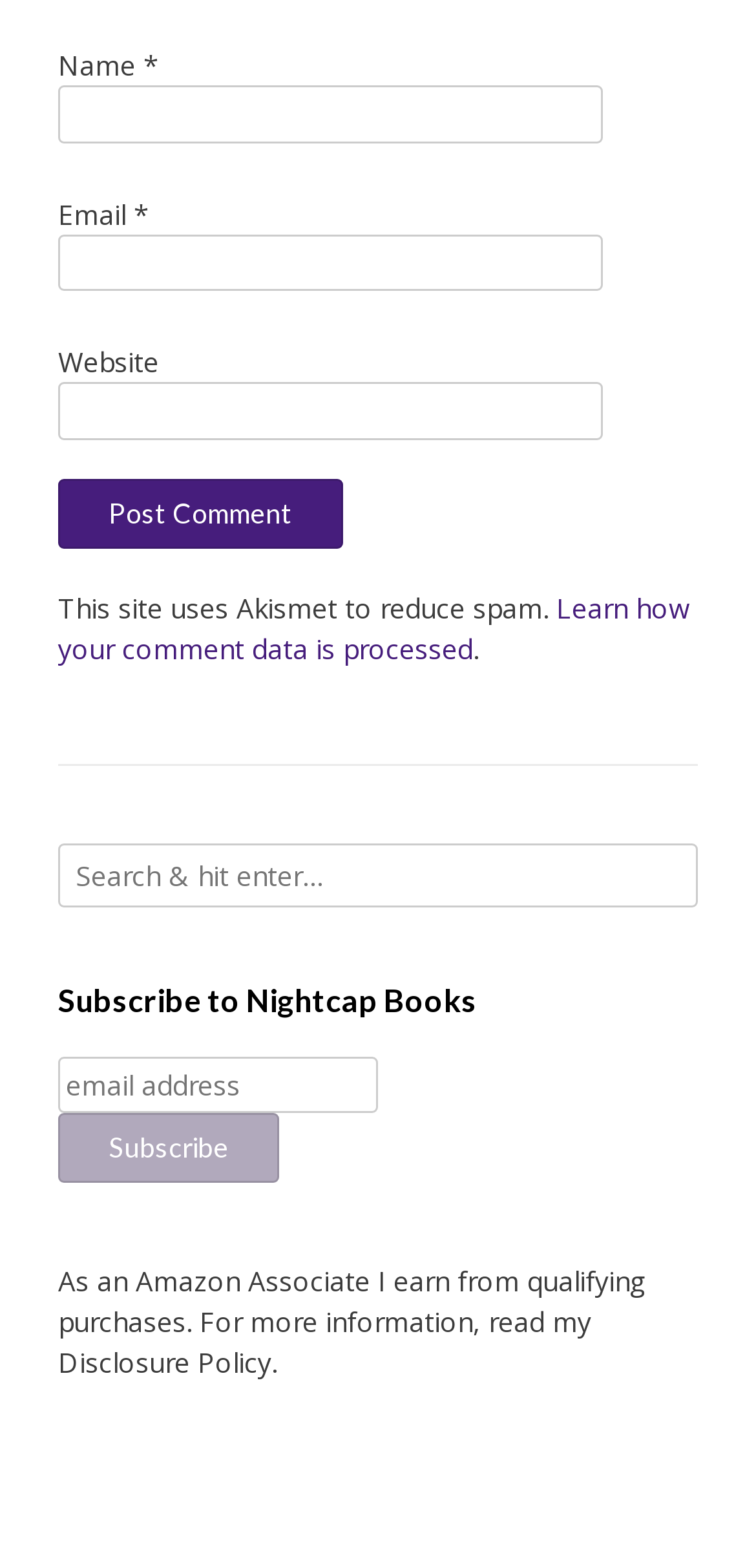Predict the bounding box of the UI element based on the description: "parent_node: Name * name="author"". The coordinates should be four float numbers between 0 and 1, formatted as [left, top, right, bottom].

[0.077, 0.055, 0.796, 0.091]